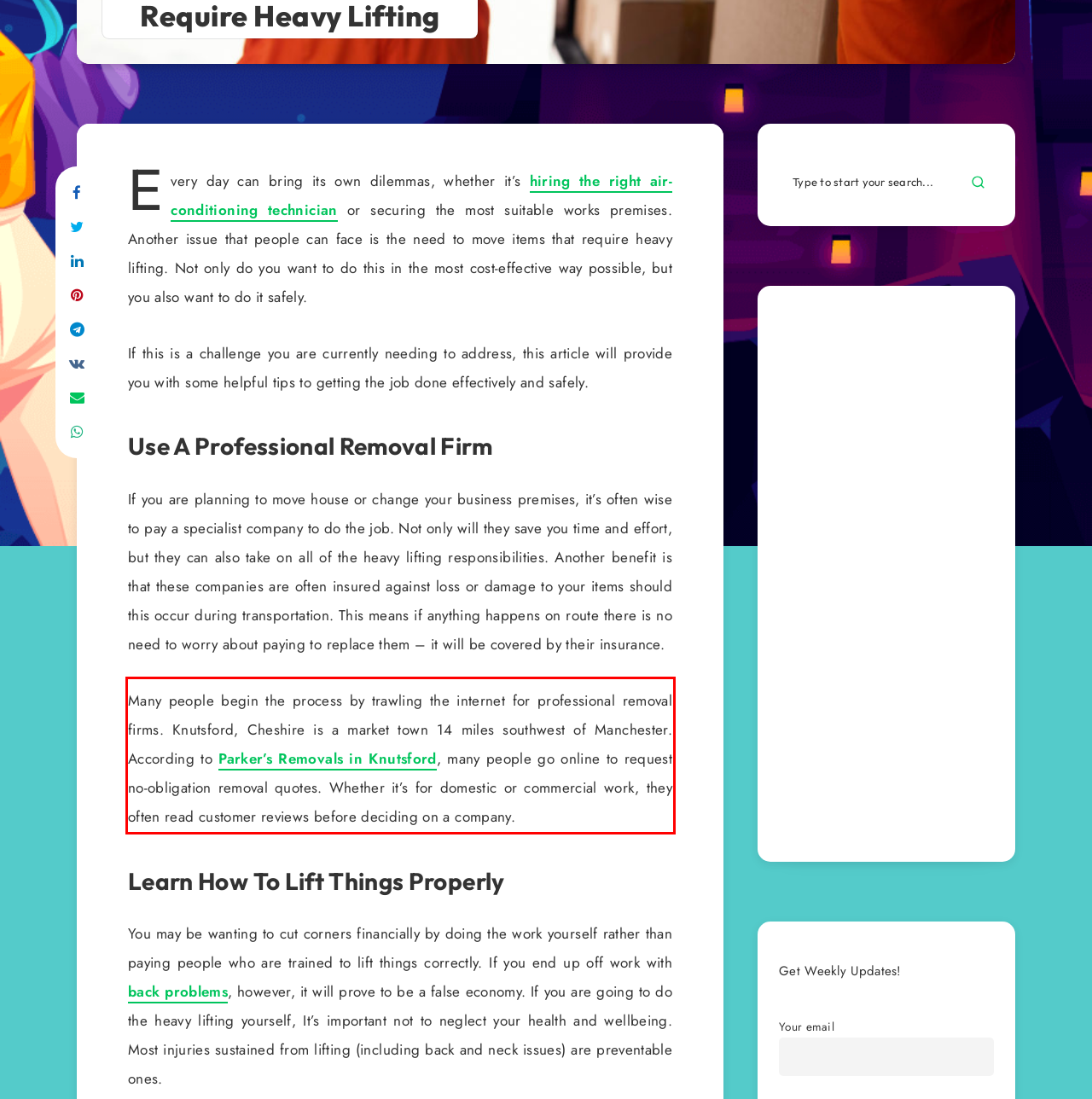Please take the screenshot of the webpage, find the red bounding box, and generate the text content that is within this red bounding box.

Many people begin the process by trawling the internet for professional removal firms. Knutsford, Cheshire is a market town 14 miles southwest of Manchester. According to Parker’s Removals in Knutsford, many people go online to request no-obligation removal quotes. Whether it’s for domestic or commercial work, they often read customer reviews before deciding on a company.